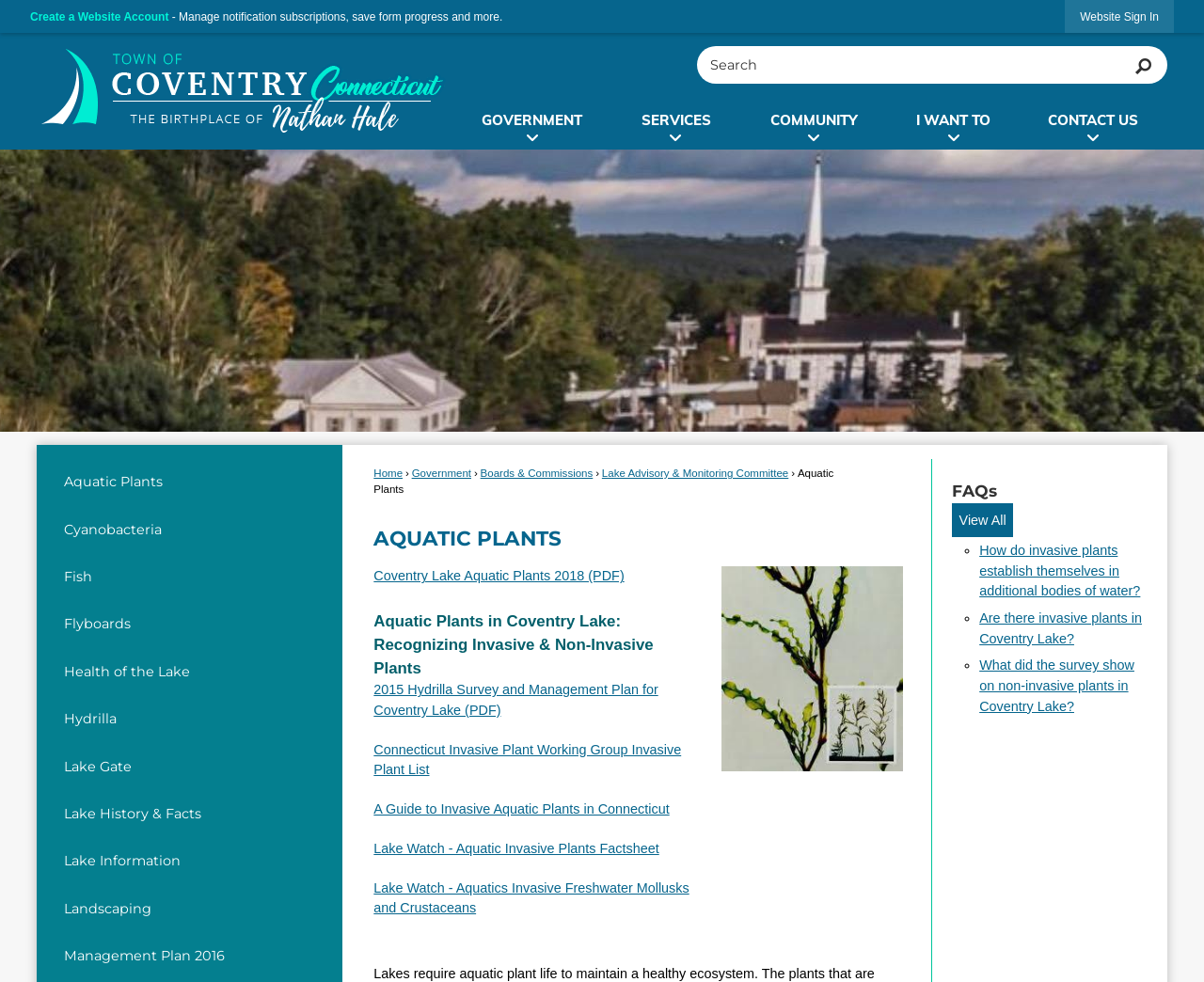What is the name of the lake mentioned on this webpage?
Refer to the screenshot and answer in one word or phrase.

Coventry Lake